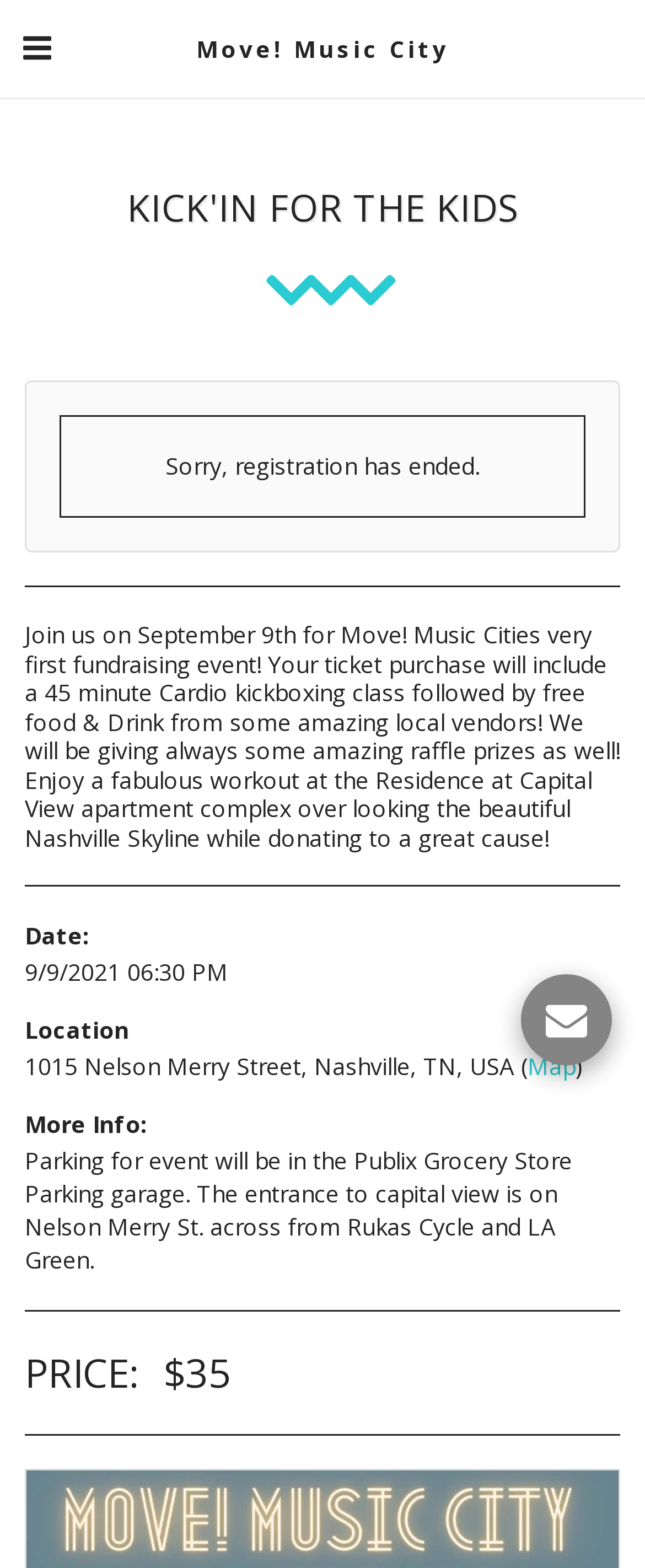Where is the parking for the event? Analyze the screenshot and reply with just one word or a short phrase.

Publix Grocery Store Parking garage